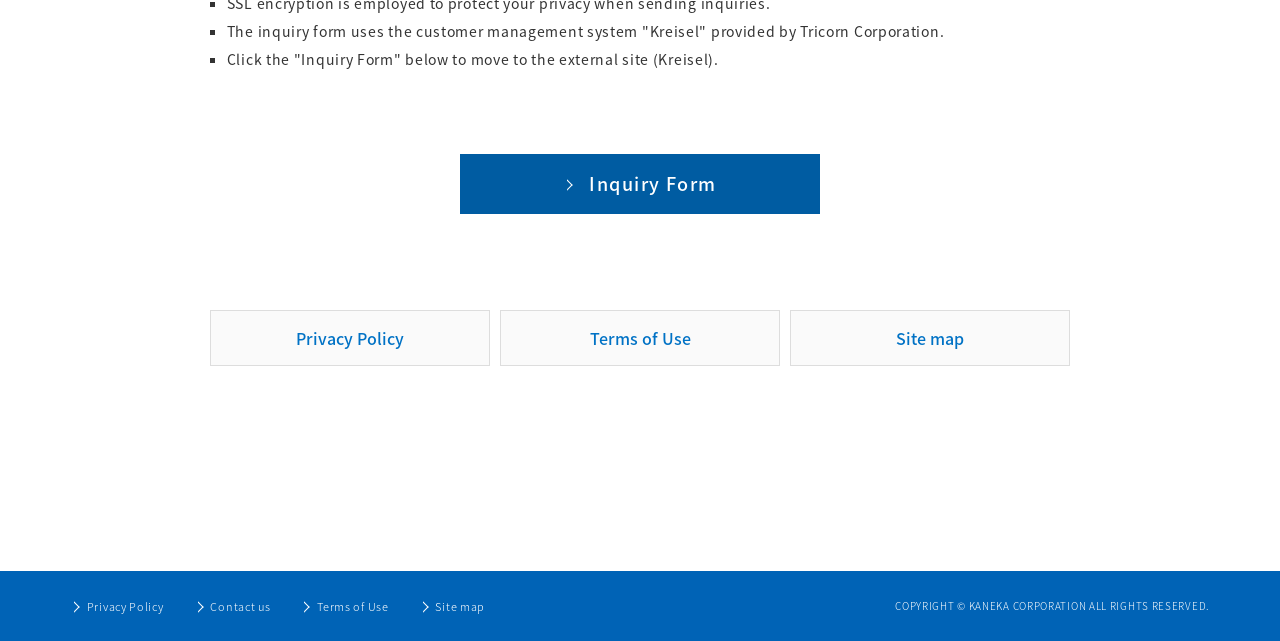Extract the bounding box coordinates for the UI element described as: "Inquiry Form".

[0.359, 0.239, 0.641, 0.333]